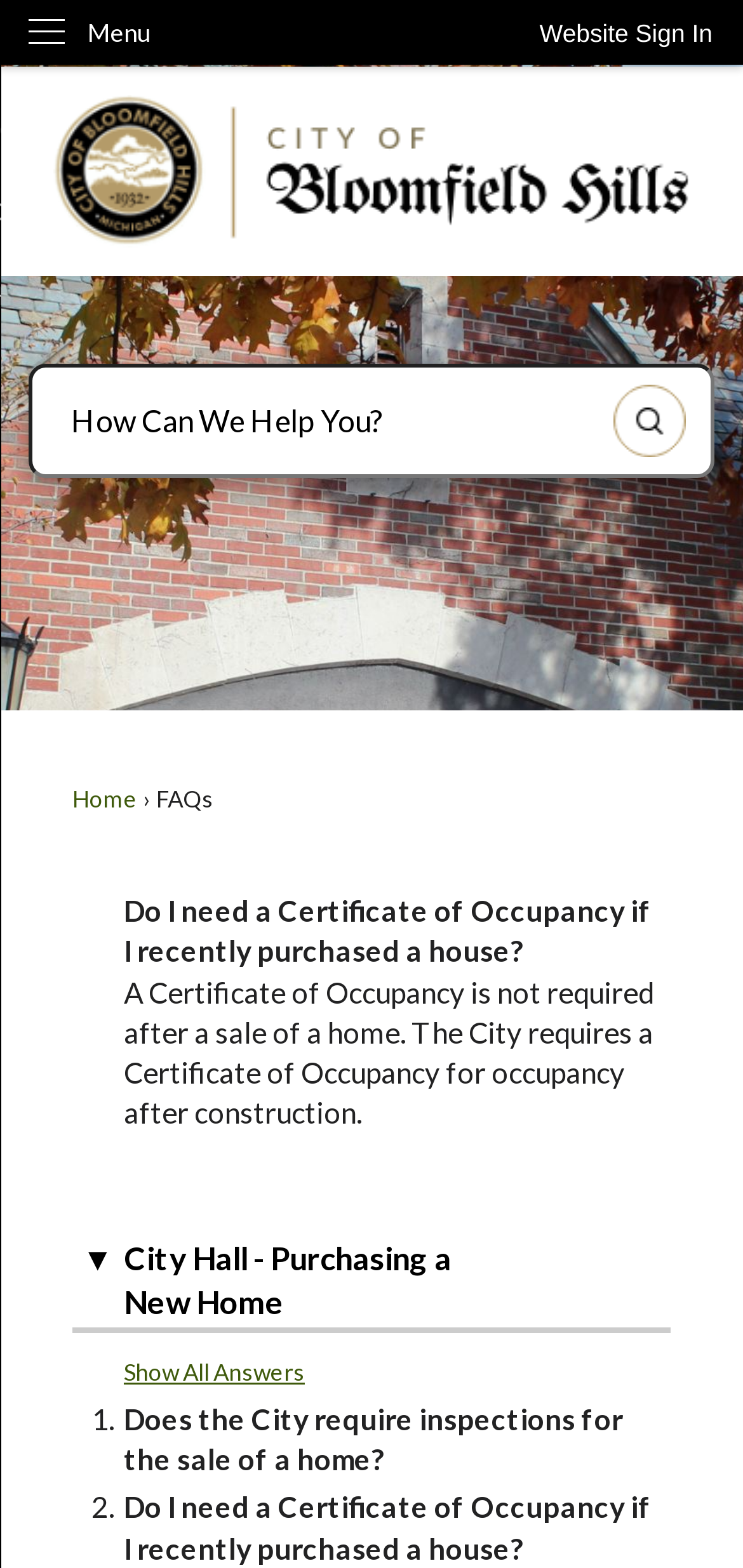Identify the bounding box coordinates of the section that should be clicked to achieve the task described: "Click on the FAQ link".

[0.21, 0.5, 0.287, 0.518]